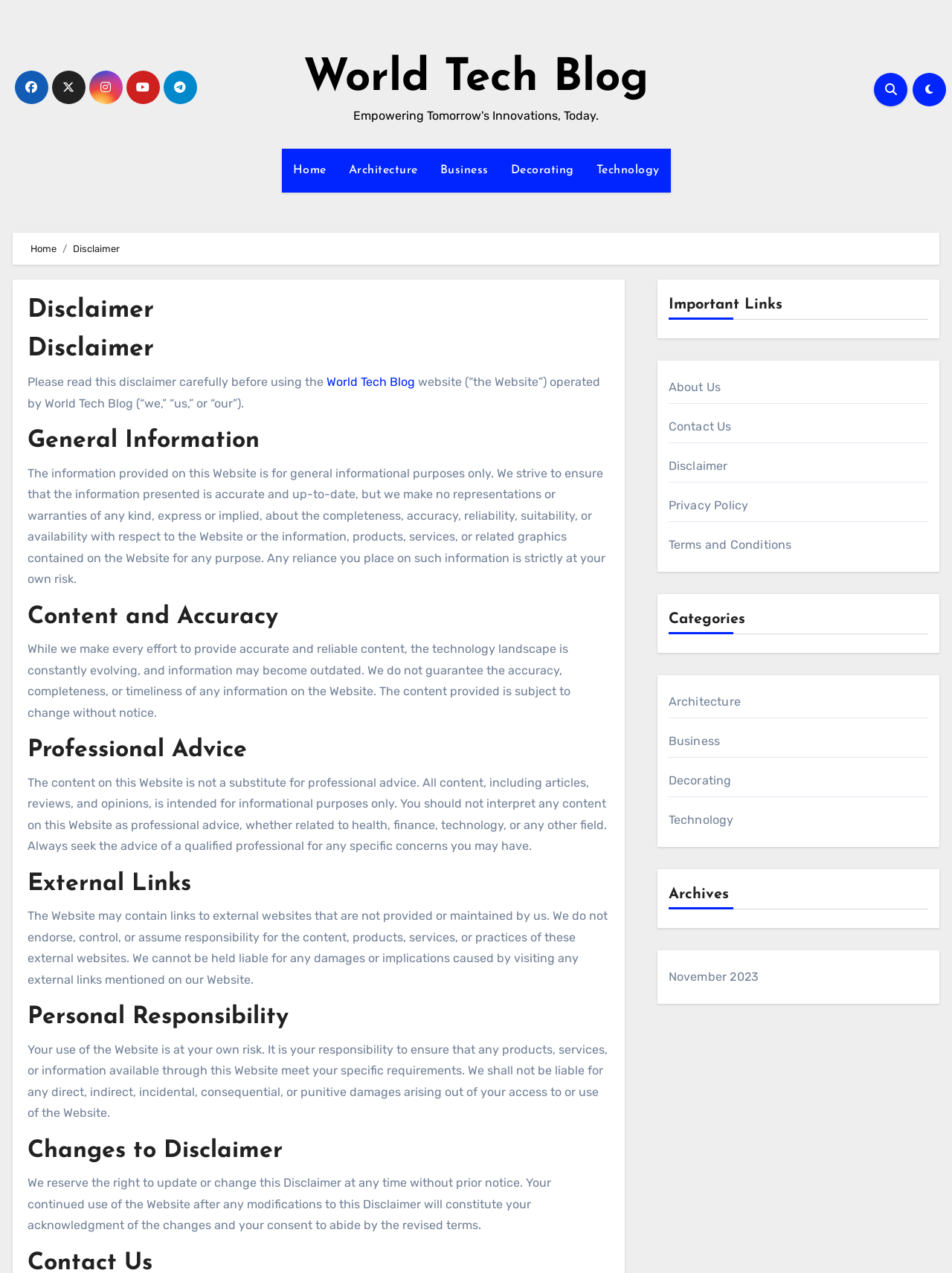What is the purpose of the disclaimer?
Please give a detailed and elaborate explanation in response to the question.

The disclaimer is a notice to users of the website, informing them of the terms and conditions of using the website, including the accuracy and reliability of the information provided, and the user's responsibility in using the website.